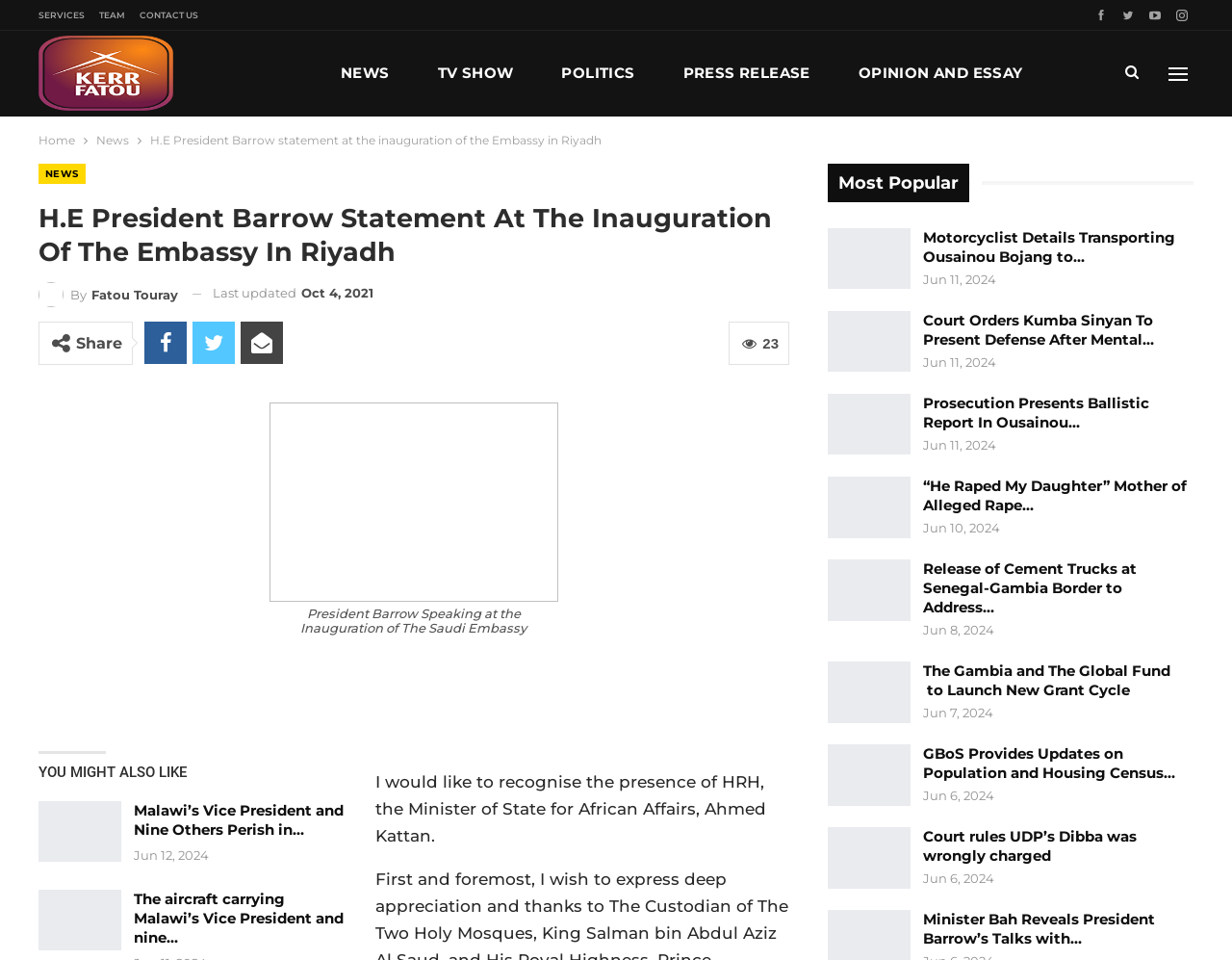Please find the bounding box coordinates (top-left x, top-left y, bottom-right x, bottom-right y) in the screenshot for the UI element described as follows: Opinion and Essay

[0.691, 0.032, 0.836, 0.12]